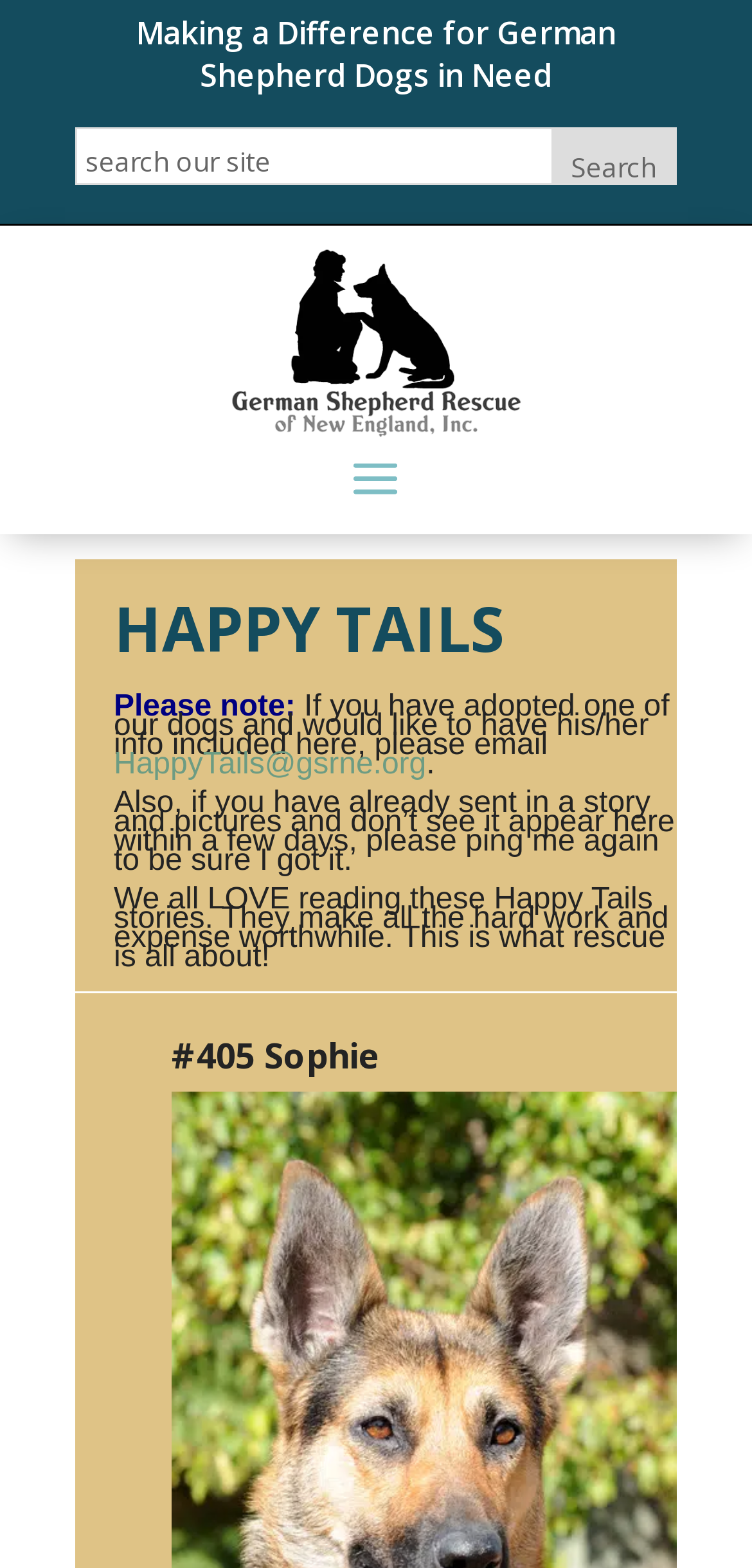From the details in the image, provide a thorough response to the question: What is the name of the dog on this webpage?

I determined the answer by looking at the heading '#405 Sophie' which is a prominent element on the webpage, indicating that the webpage is about a dog named Sophie.